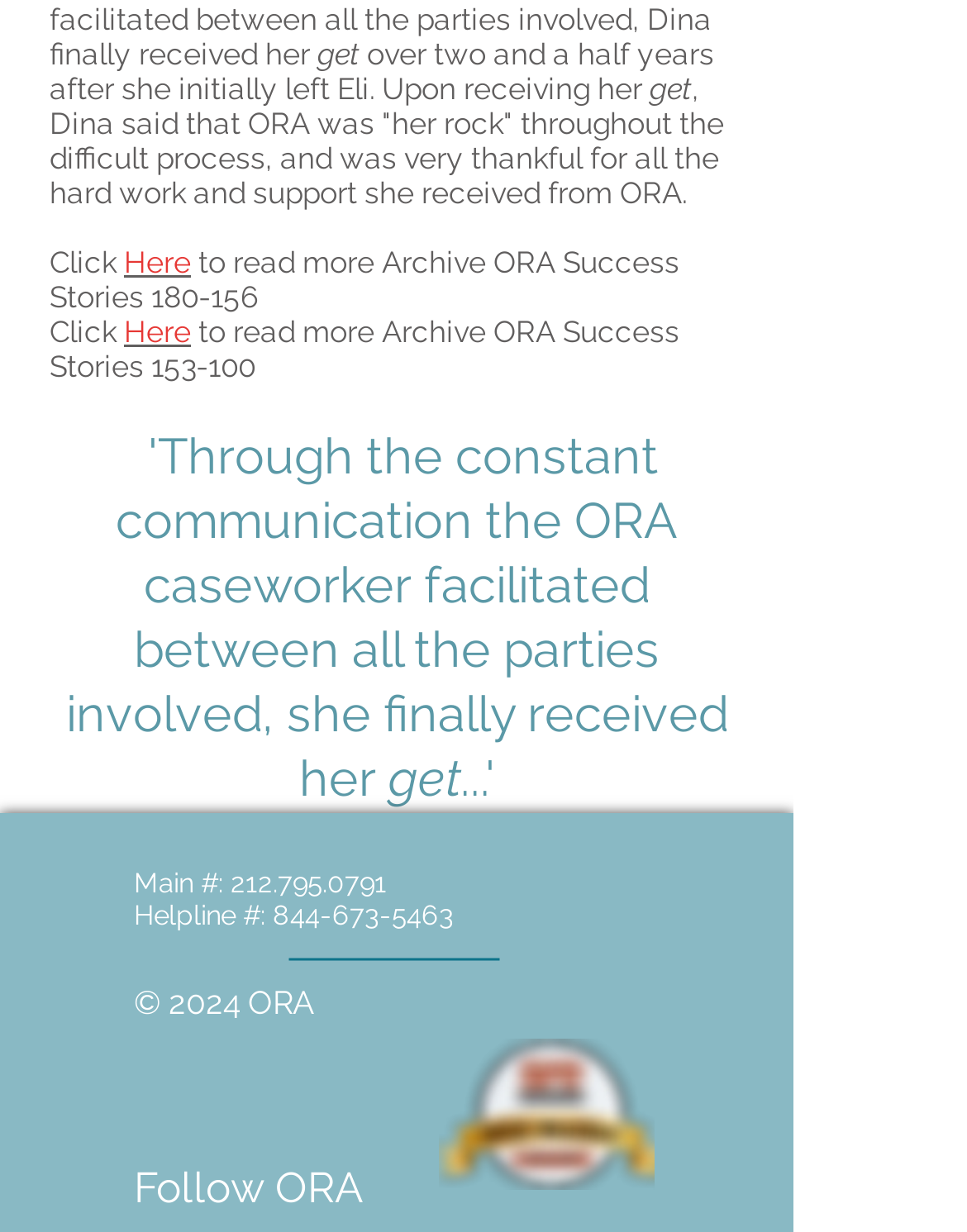Please locate the bounding box coordinates of the element that should be clicked to complete the given instruction: "View October 2019".

None